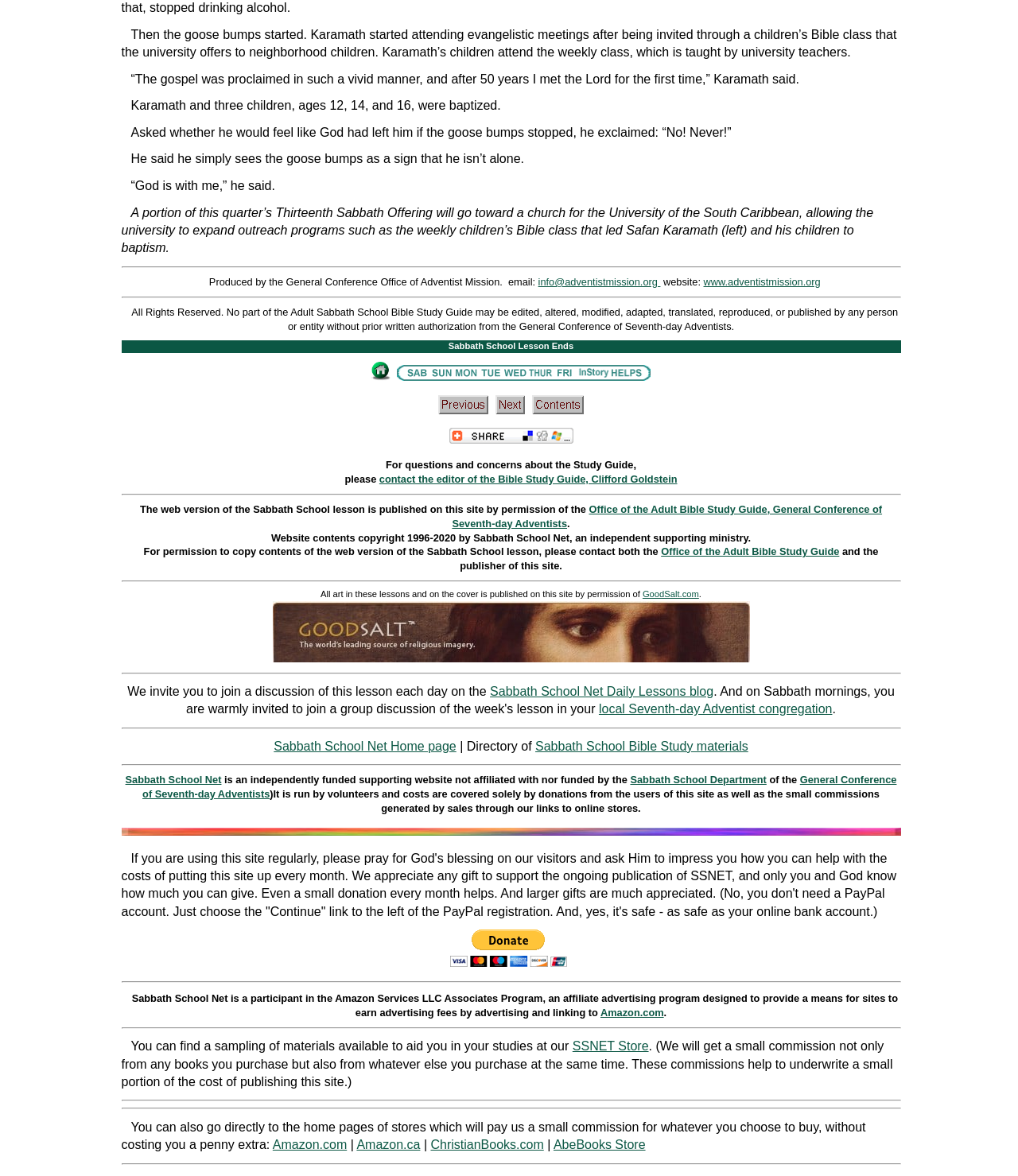Specify the bounding box coordinates of the area to click in order to execute this command: 'Visit the Sabbath School Net Daily Lessons blog'. The coordinates should consist of four float numbers ranging from 0 to 1, and should be formatted as [left, top, right, bottom].

[0.481, 0.582, 0.701, 0.593]